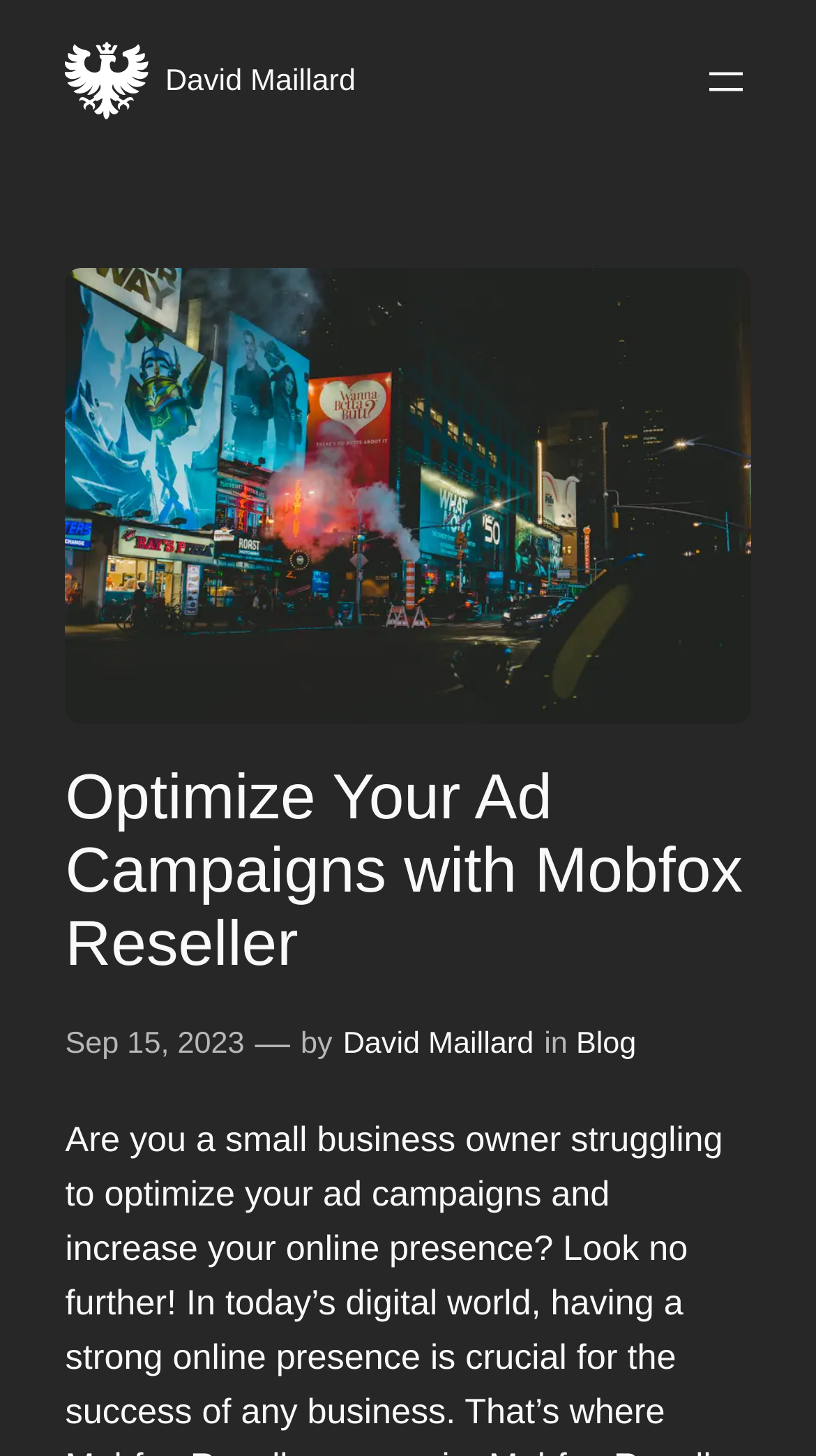Bounding box coordinates are given in the format (top-left x, top-left y, bottom-right x, bottom-right y). All values should be floating point numbers between 0 and 1. Provide the bounding box coordinate for the UI element described as: Sep 15, 2023

[0.08, 0.706, 0.3, 0.729]